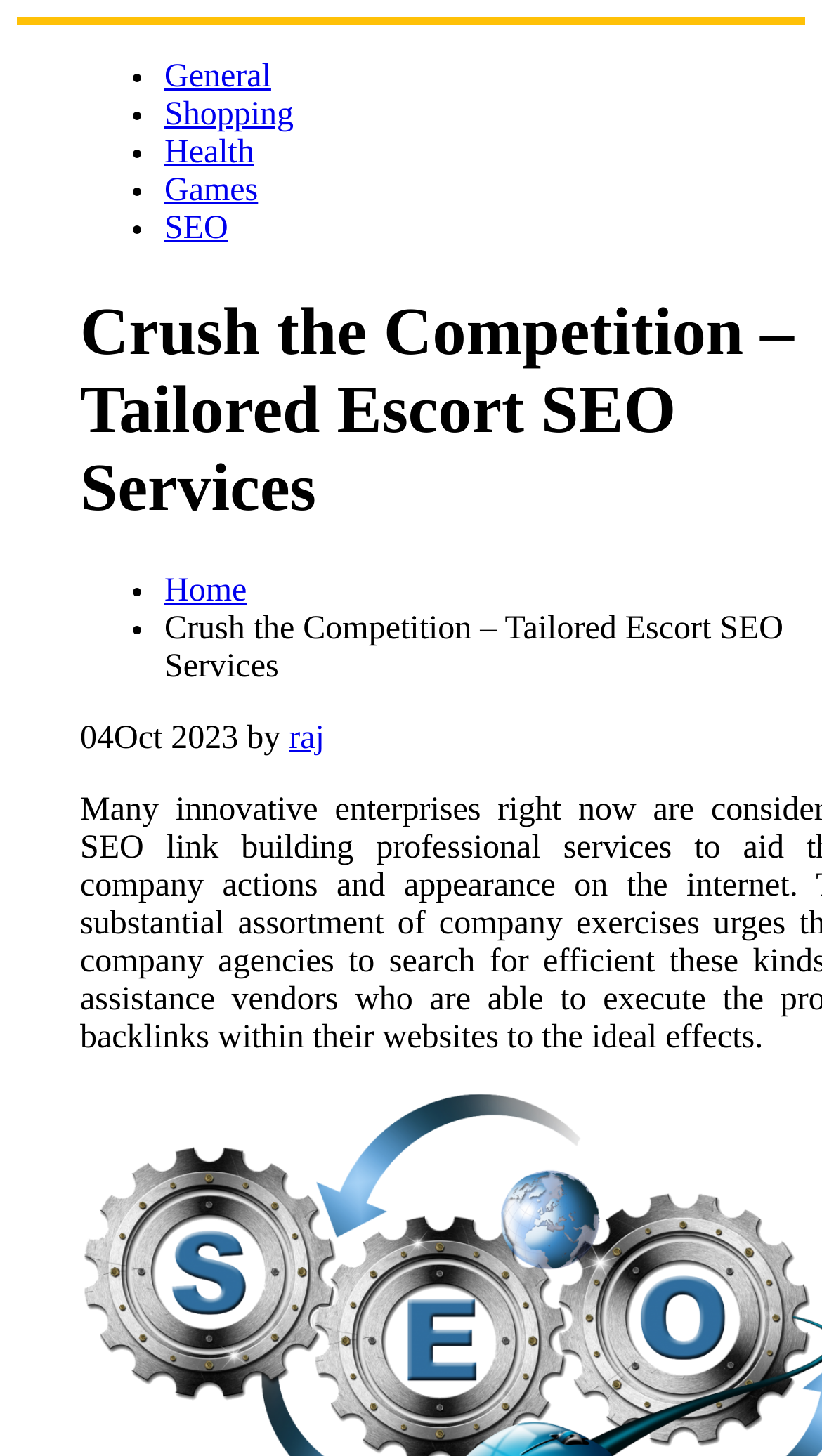Who is the author of the text?
Please provide a single word or phrase as the answer based on the screenshot.

raj